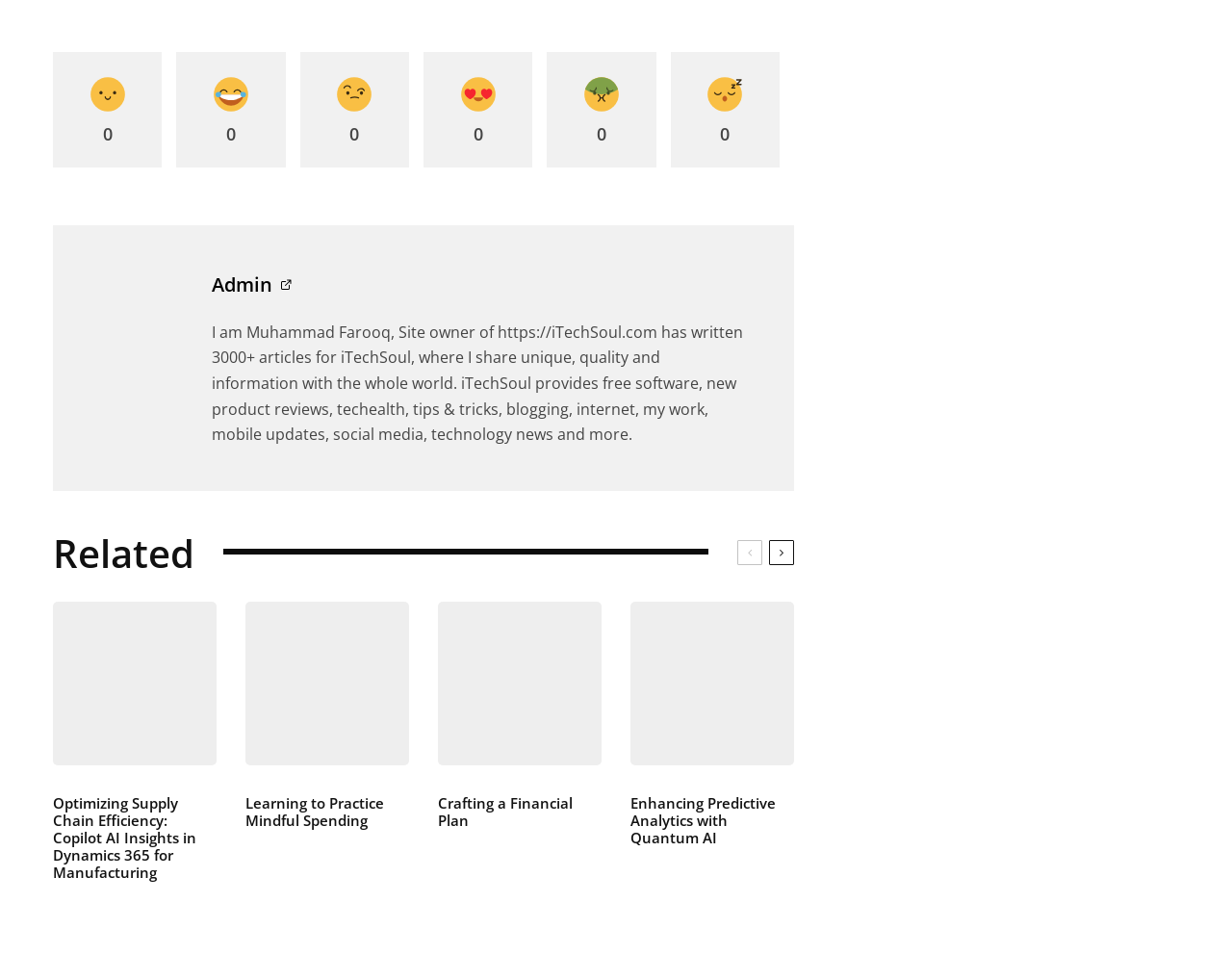From the given element description: "0", find the bounding box for the UI element. Provide the coordinates as four float numbers between 0 and 1, in the order [left, top, right, bottom].

[0.544, 0.054, 0.633, 0.175]